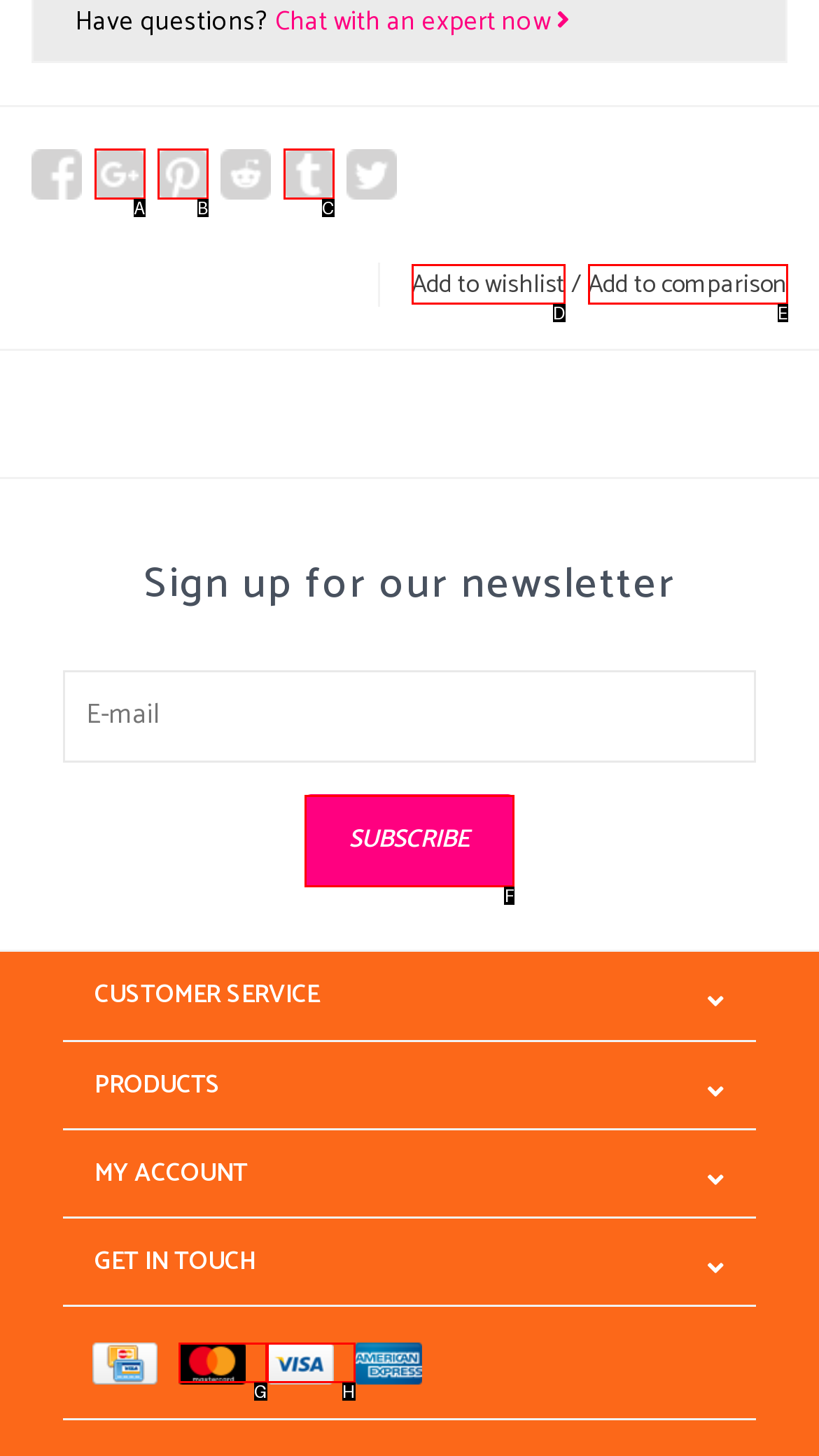Given the task: Subscribe to the newsletter, indicate which boxed UI element should be clicked. Provide your answer using the letter associated with the correct choice.

F